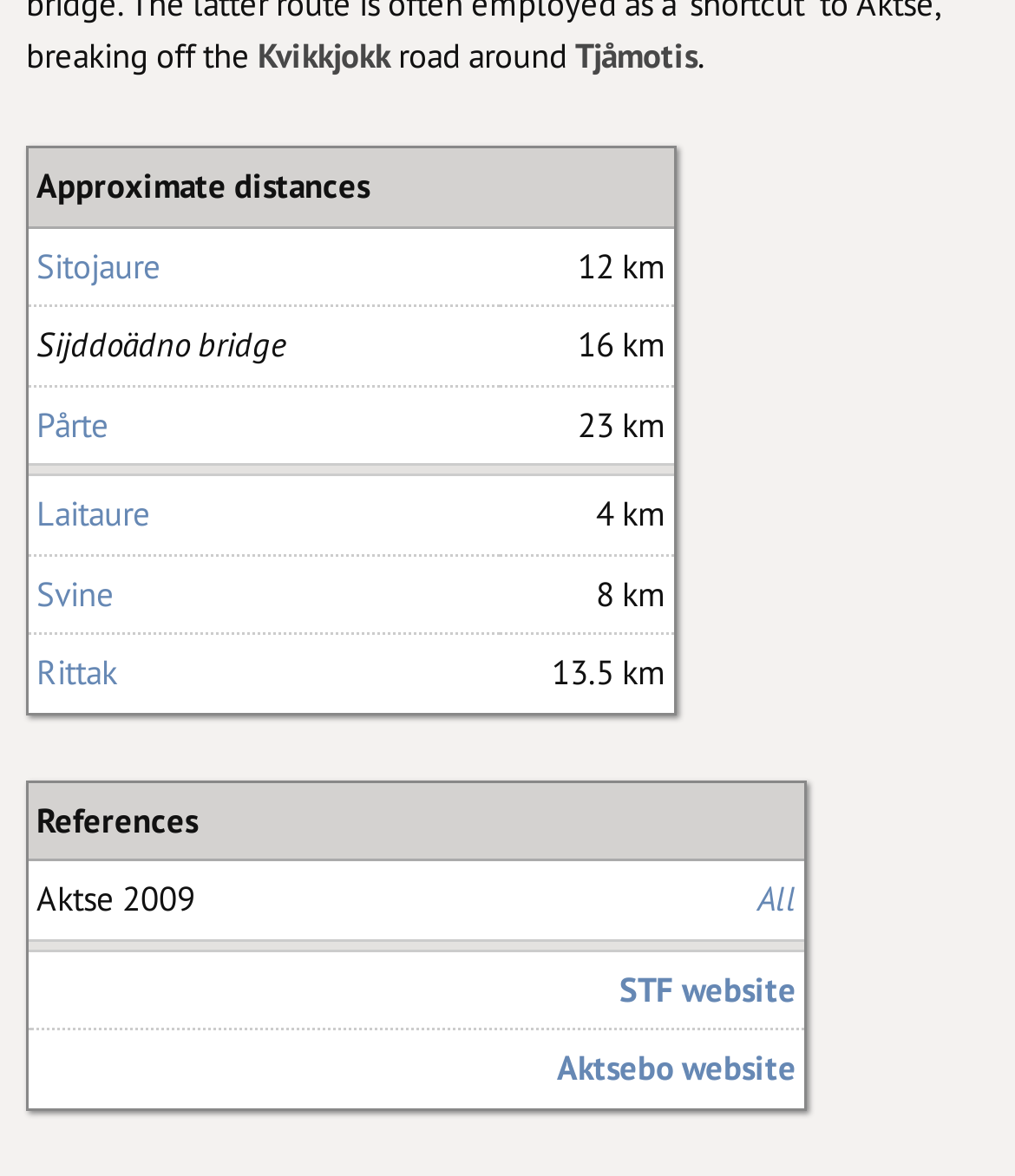Examine the screenshot and answer the question in as much detail as possible: What is the name of the bridge mentioned in the webpage?

The webpage has a table with a row containing 'Sijddoädno bridge' which suggests that the webpage is referring to a bridge named Sijddoädno.